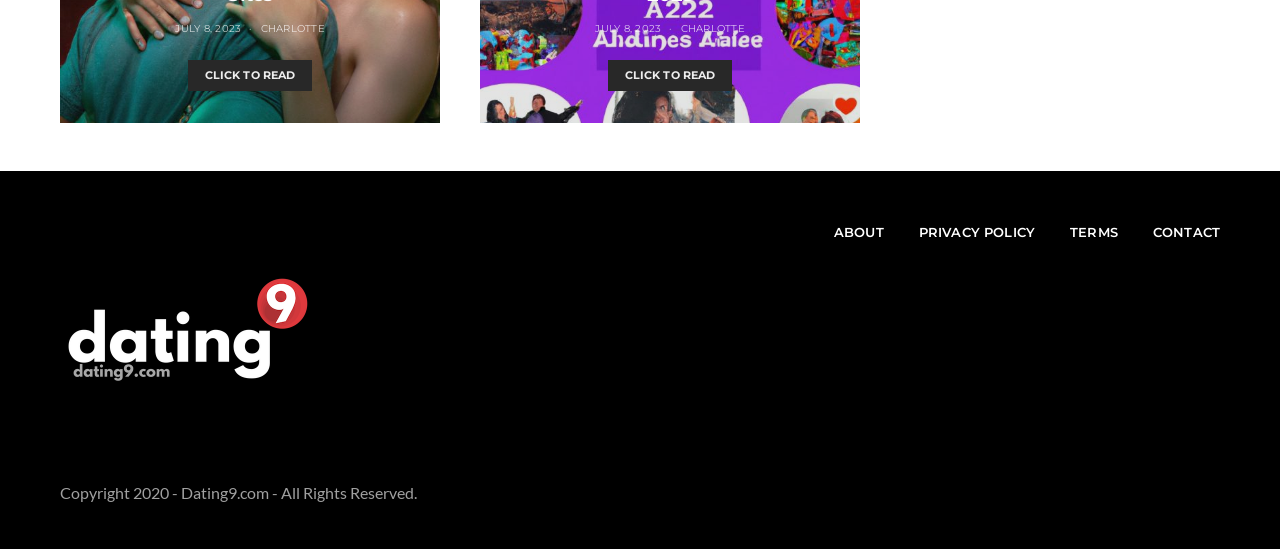Please locate the bounding box coordinates of the element that should be clicked to achieve the given instruction: "click to read news".

[0.147, 0.109, 0.244, 0.165]